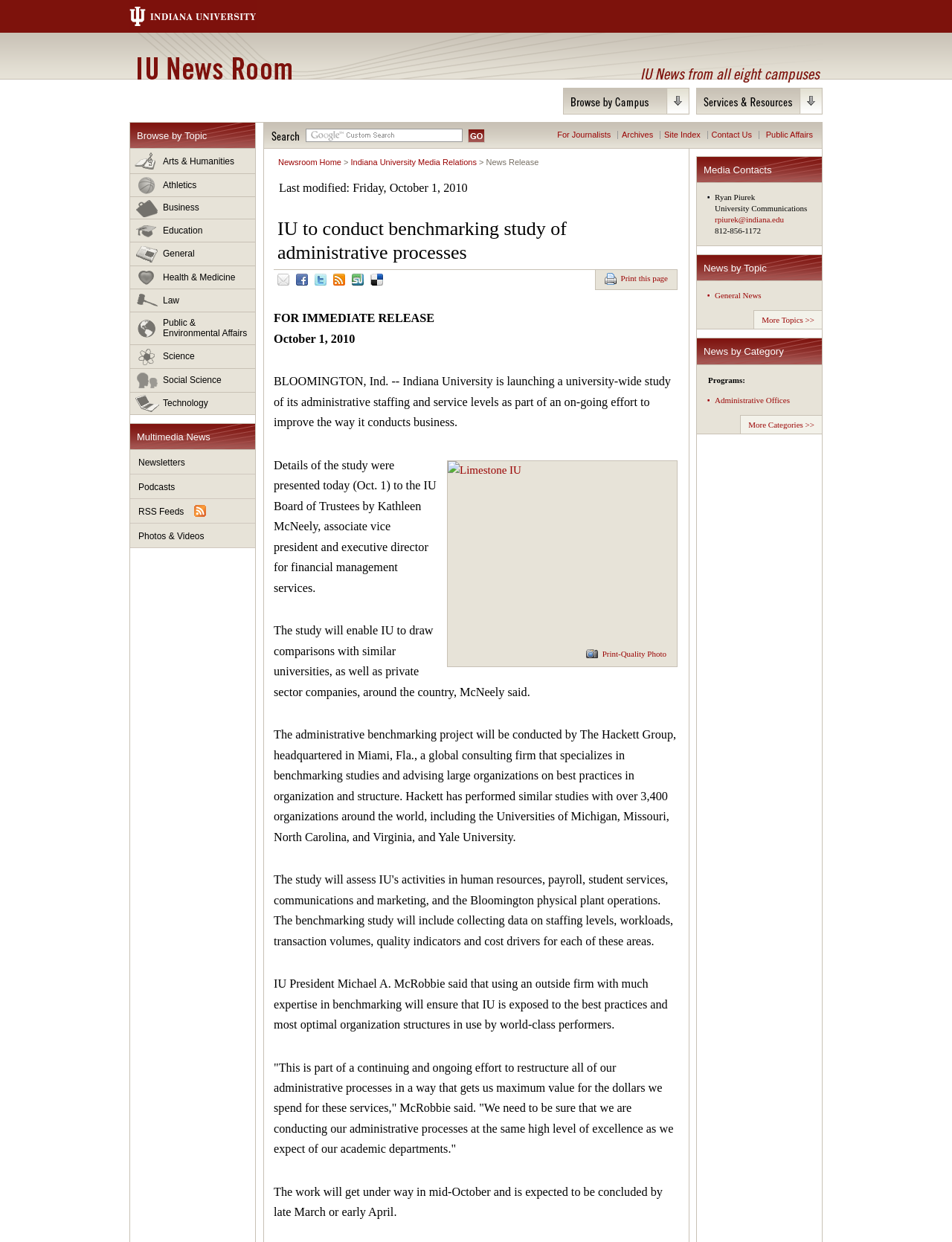Who is presenting the study details to the IU Board of Trustees?
Look at the image and respond with a single word or a short phrase.

Kathleen McNeely